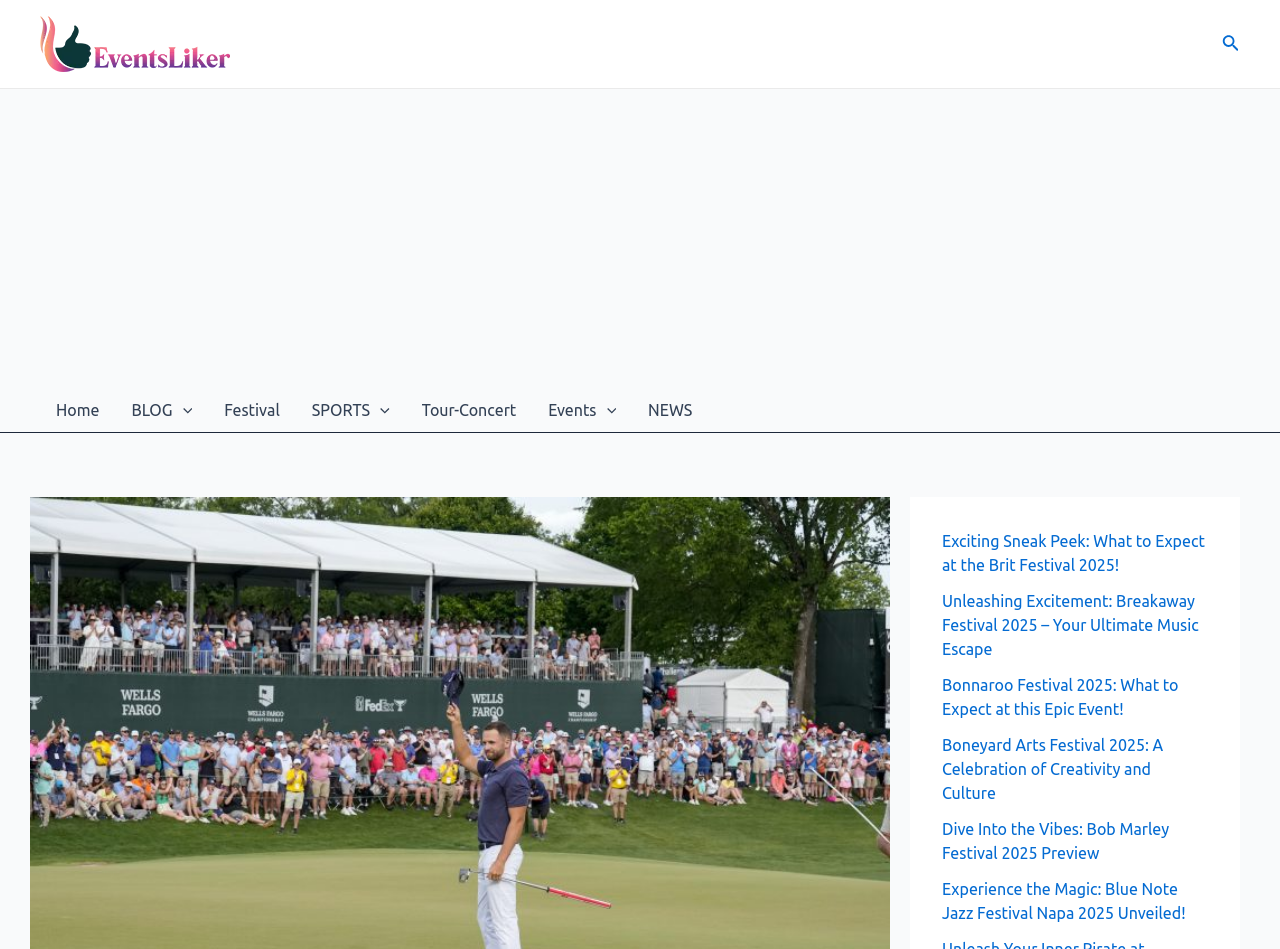Identify the bounding box coordinates of the section that should be clicked to achieve the task described: "Click on the EventsLiker link".

[0.031, 0.035, 0.18, 0.054]